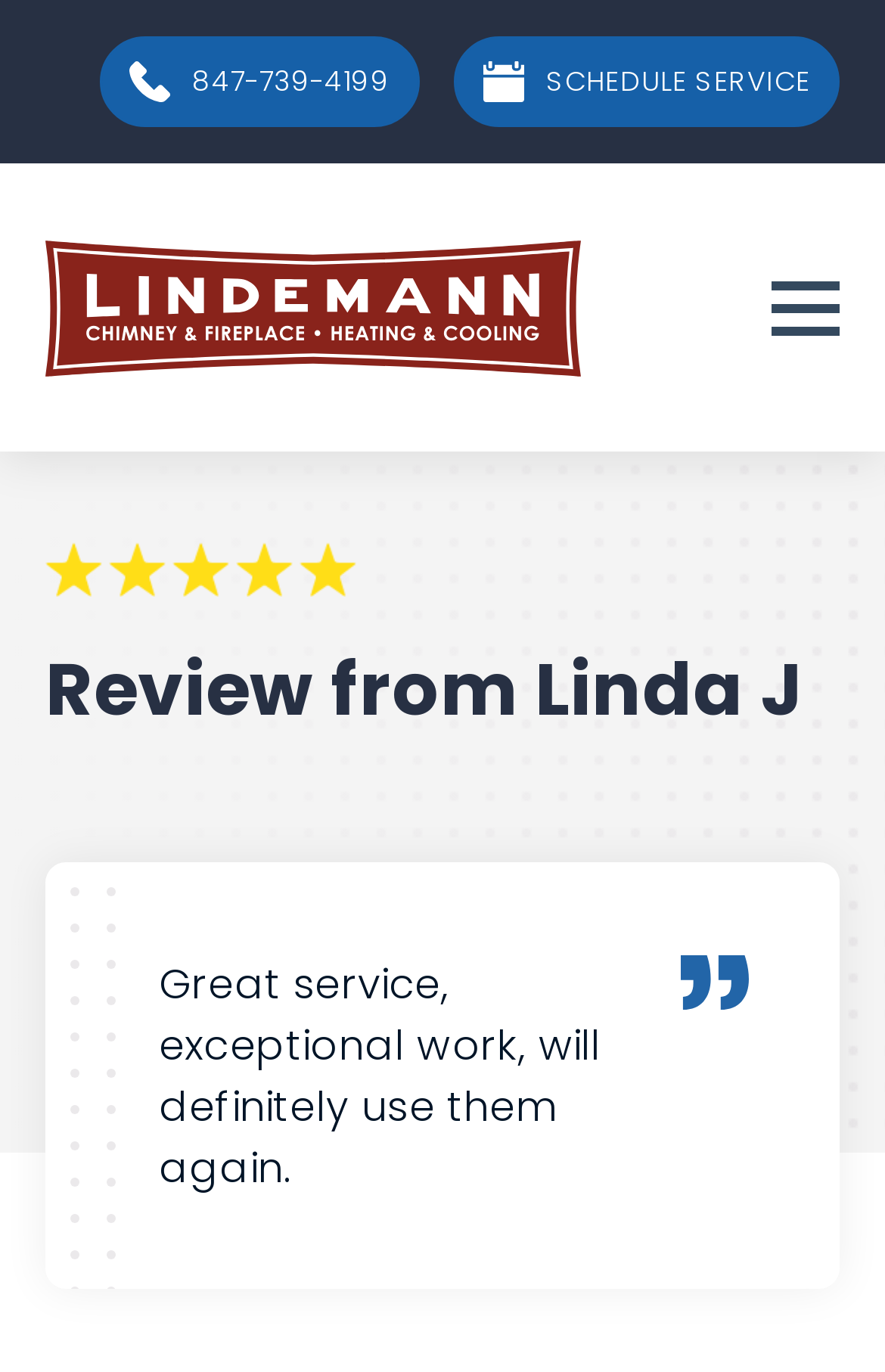Provide a one-word or one-phrase answer to the question:
How many stars are in the review?

5